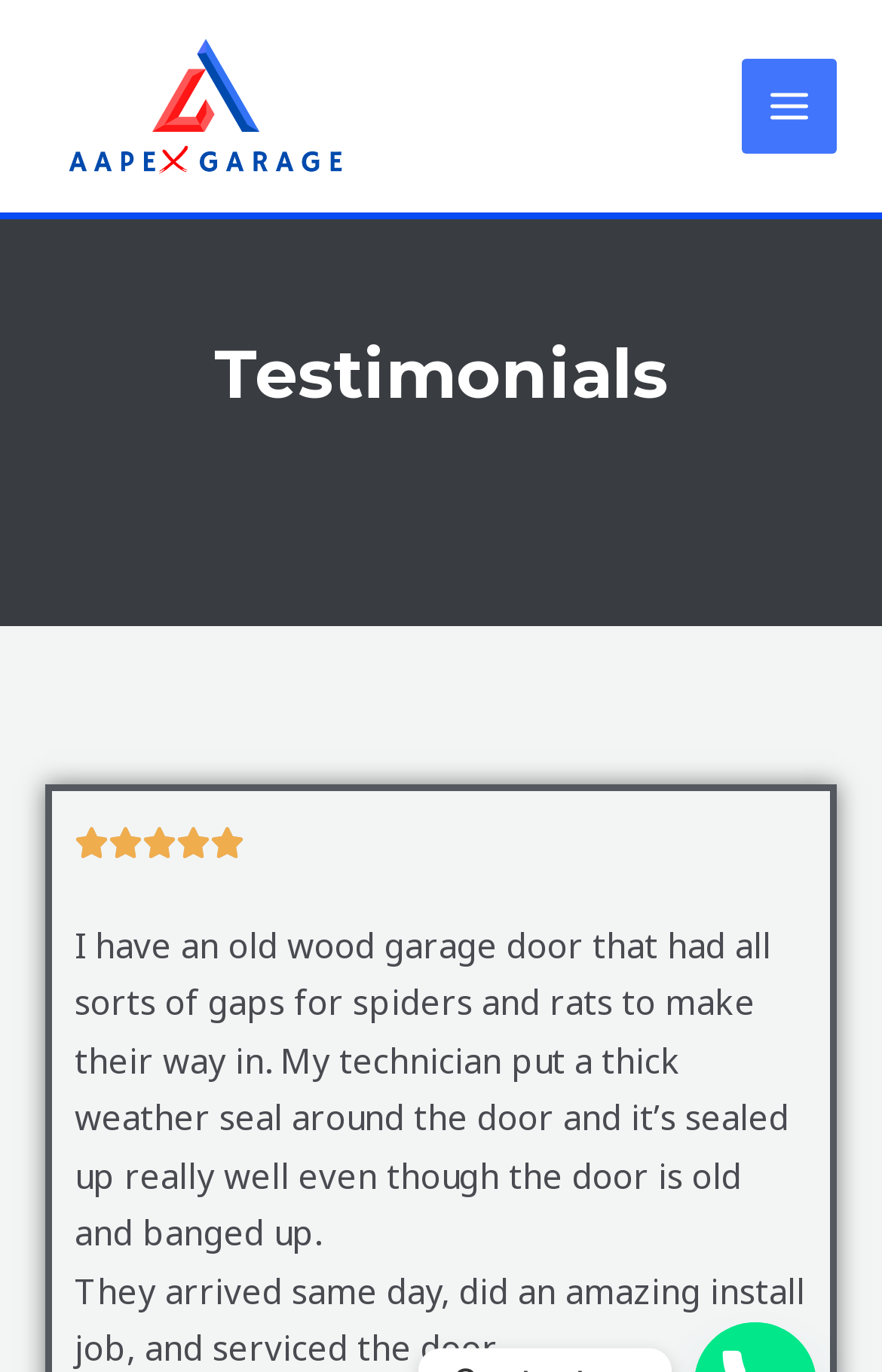Find the bounding box of the UI element described as follows: "Main Menu".

[0.84, 0.042, 0.949, 0.112]